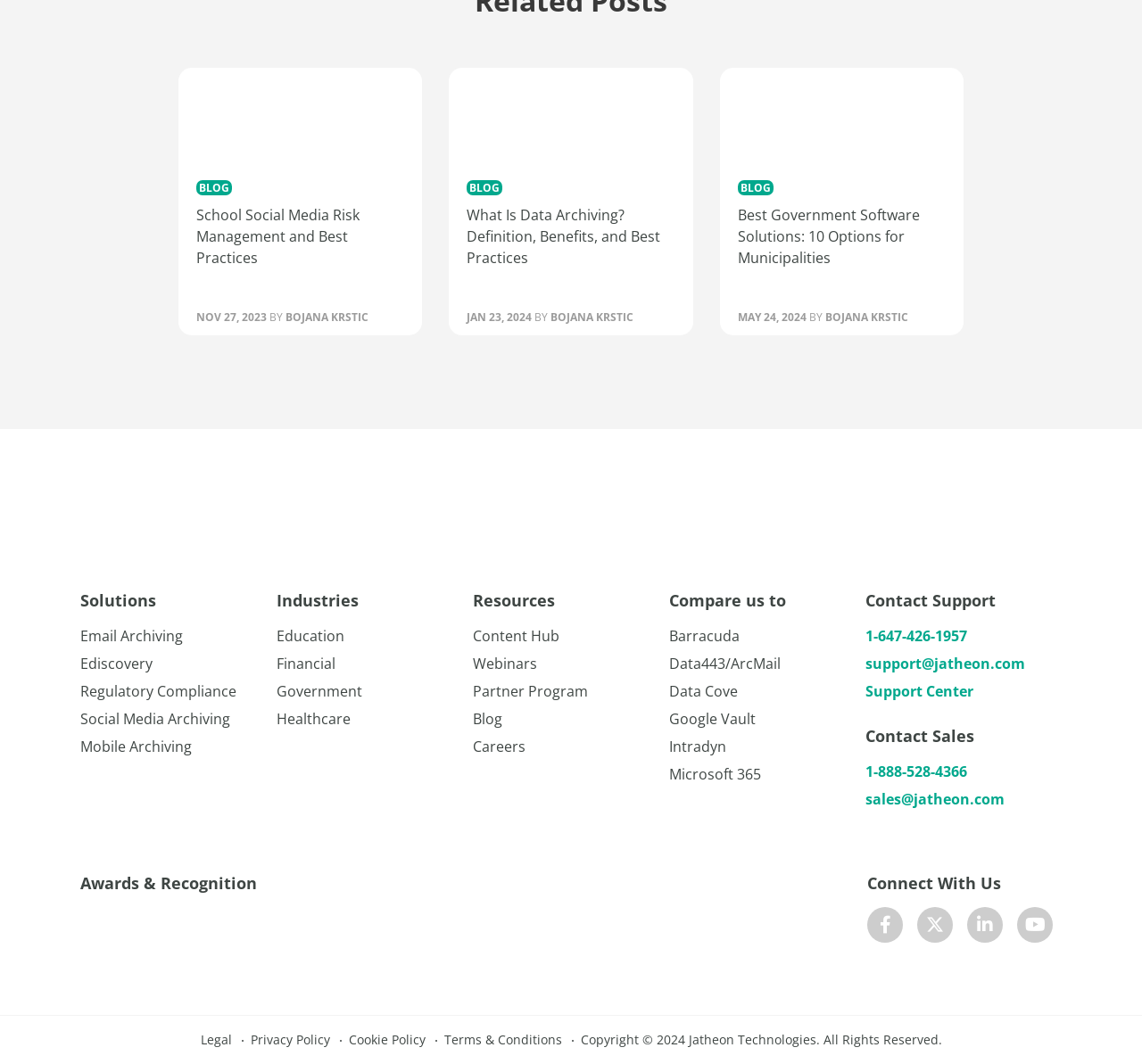For the following element description, predict the bounding box coordinates in the format (top-left x, top-left y, bottom-right x, bottom-right y). All values should be floating point numbers between 0 and 1. Description: alt="Capterra user reviews"

[0.195, 0.862, 0.43, 0.902]